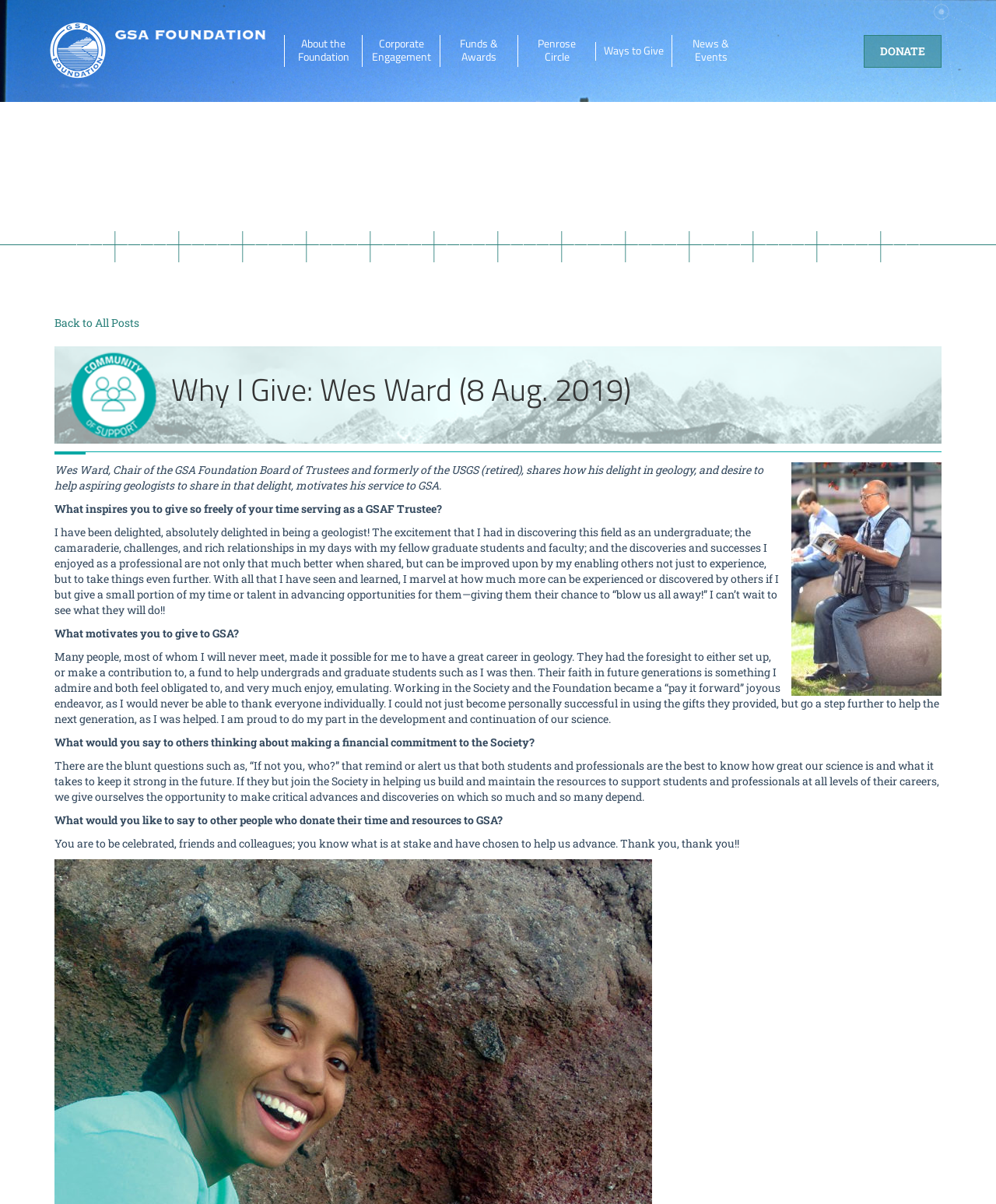Answer succinctly with a single word or phrase:
What is the name of the person sharing his story?

Wes Ward